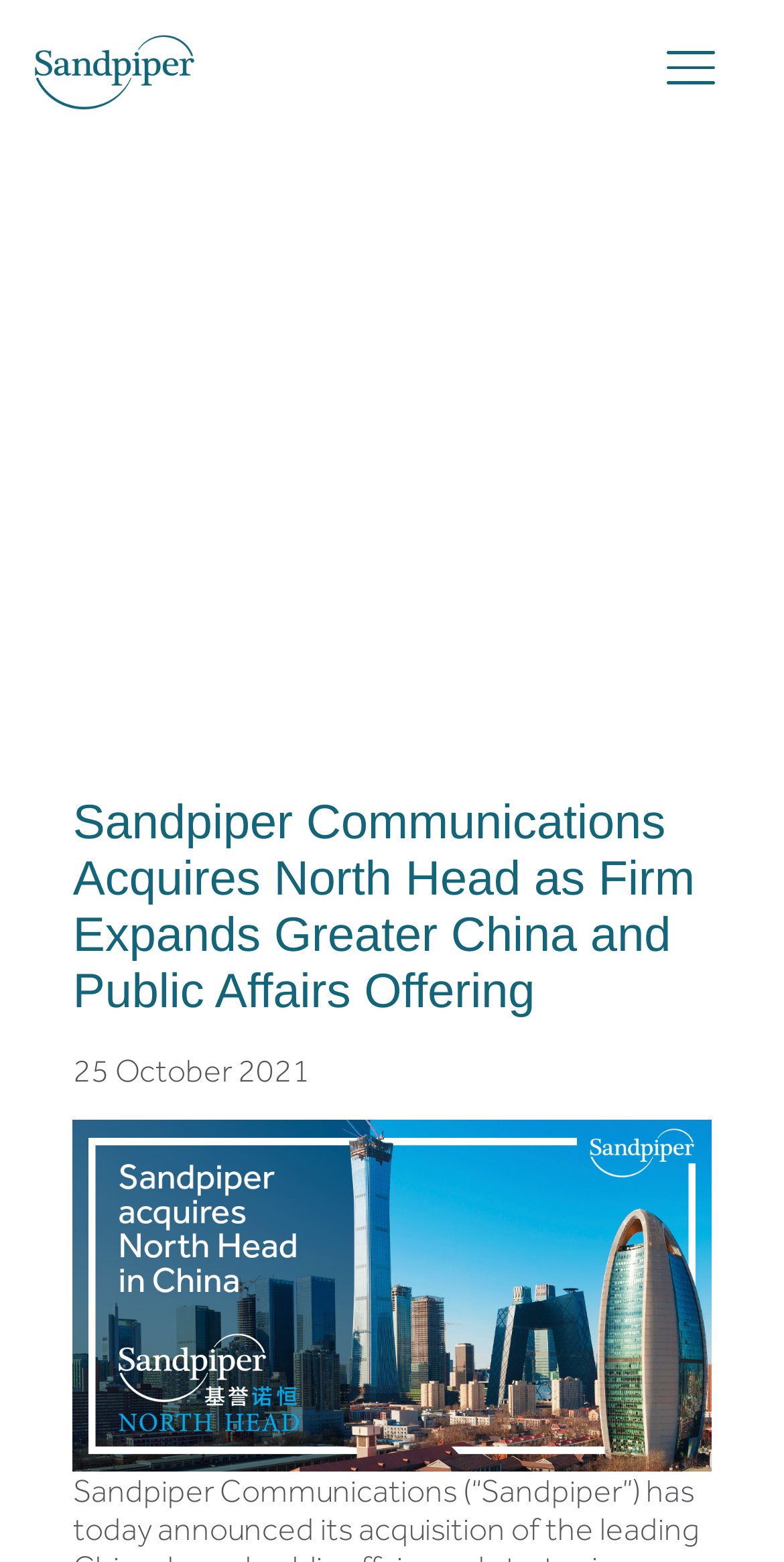Please give a succinct answer using a single word or phrase:
What is the category of the article?

News & insights